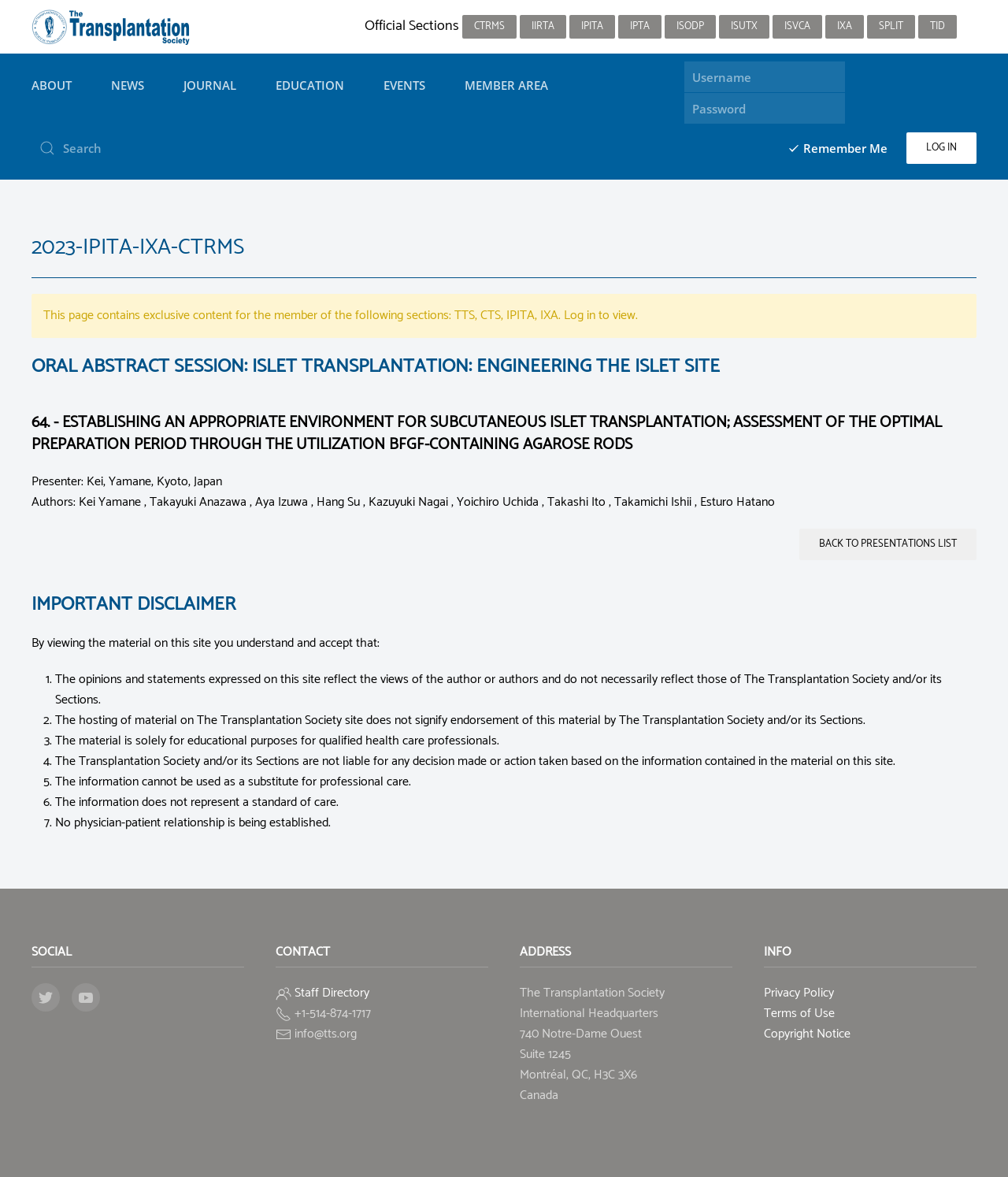Find the bounding box coordinates for the area you need to click to carry out the instruction: "Go to the NEWS page". The coordinates should be four float numbers between 0 and 1, indicated as [left, top, right, bottom].

[0.091, 0.046, 0.162, 0.099]